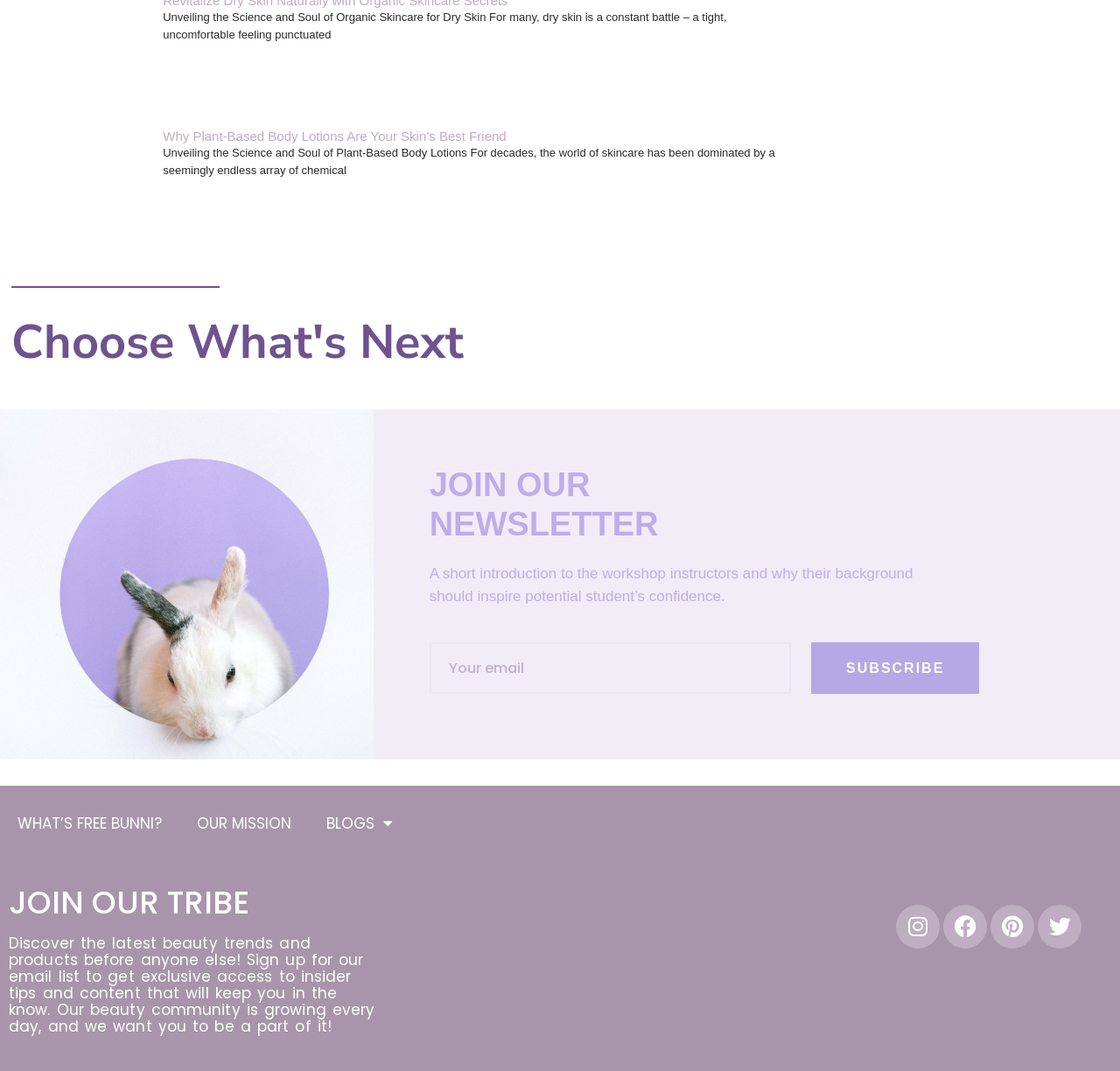Identify the bounding box coordinates of the element that should be clicked to fulfill this task: "Read more about Revitalize Dry Skin Naturally with Organic Skincare Secrets". The coordinates should be provided as four float numbers between 0 and 1, i.e., [left, top, right, bottom].

[0.145, 0.048, 0.196, 0.061]